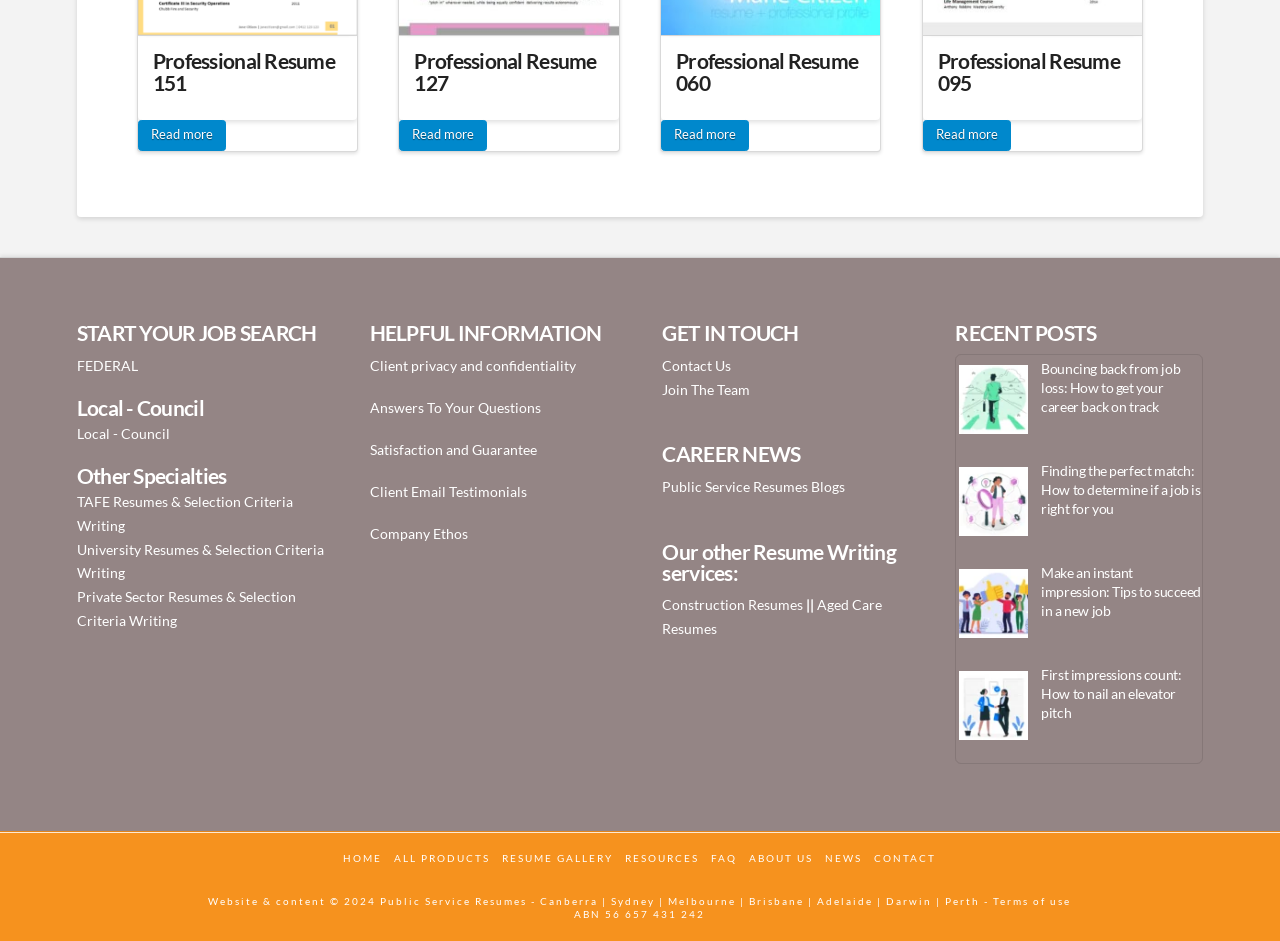Indicate the bounding box coordinates of the element that needs to be clicked to satisfy the following instruction: "Start your job search". The coordinates should be four float numbers between 0 and 1, i.e., [left, top, right, bottom].

[0.06, 0.342, 0.254, 0.365]